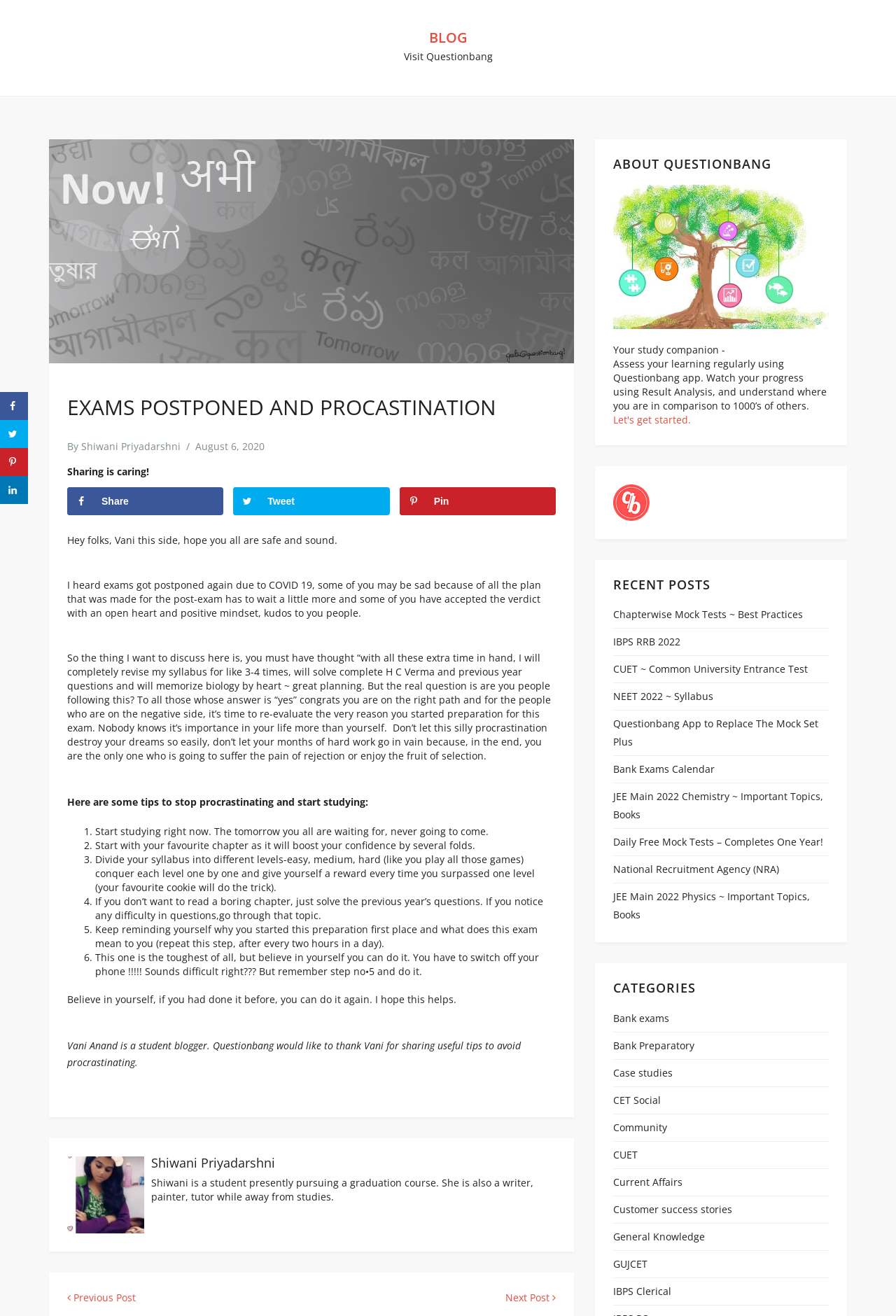Locate the bounding box coordinates of the area where you should click to accomplish the instruction: "Read the post by Shiwani Priyadarshni".

[0.169, 0.877, 0.307, 0.89]